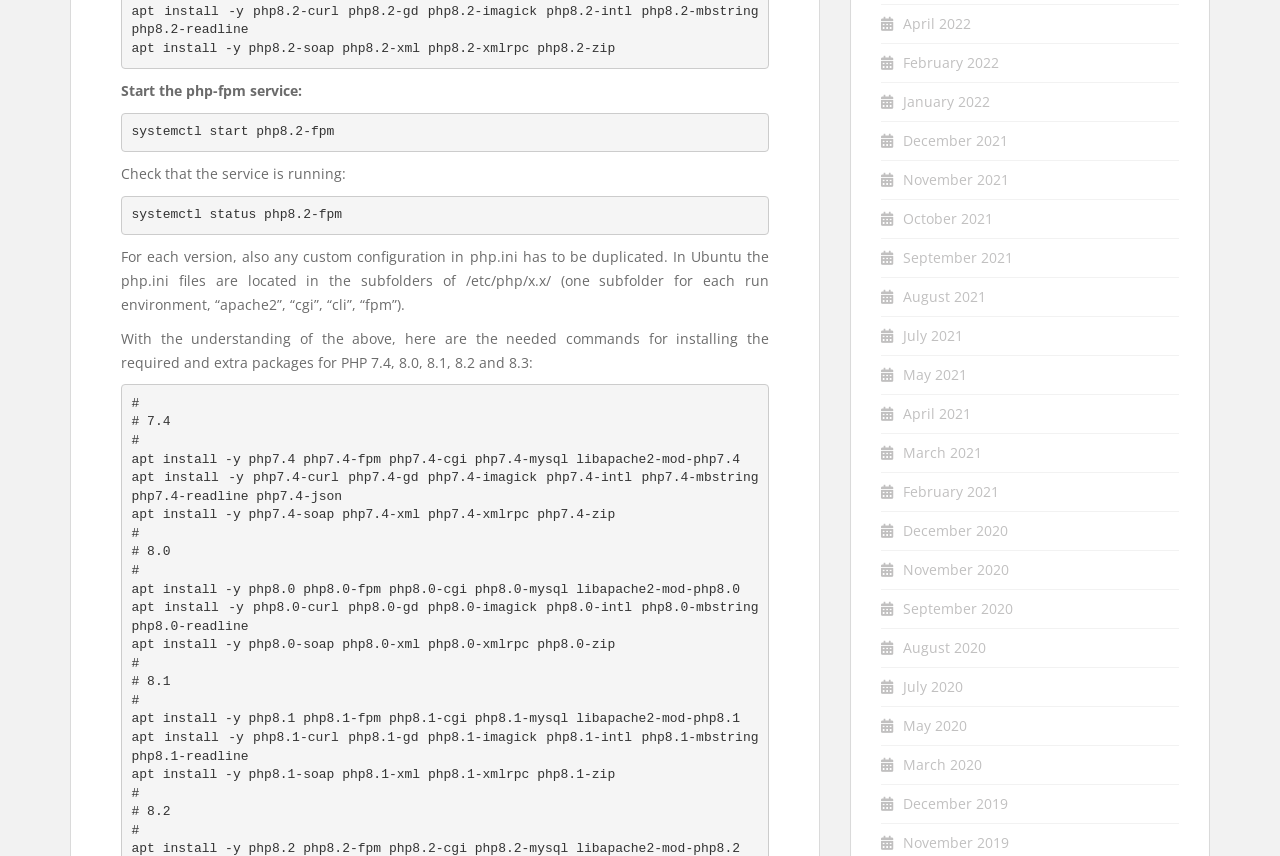Where are the php.ini files located in Ubuntu?
Provide a short answer using one word or a brief phrase based on the image.

/etc/php/x.x/